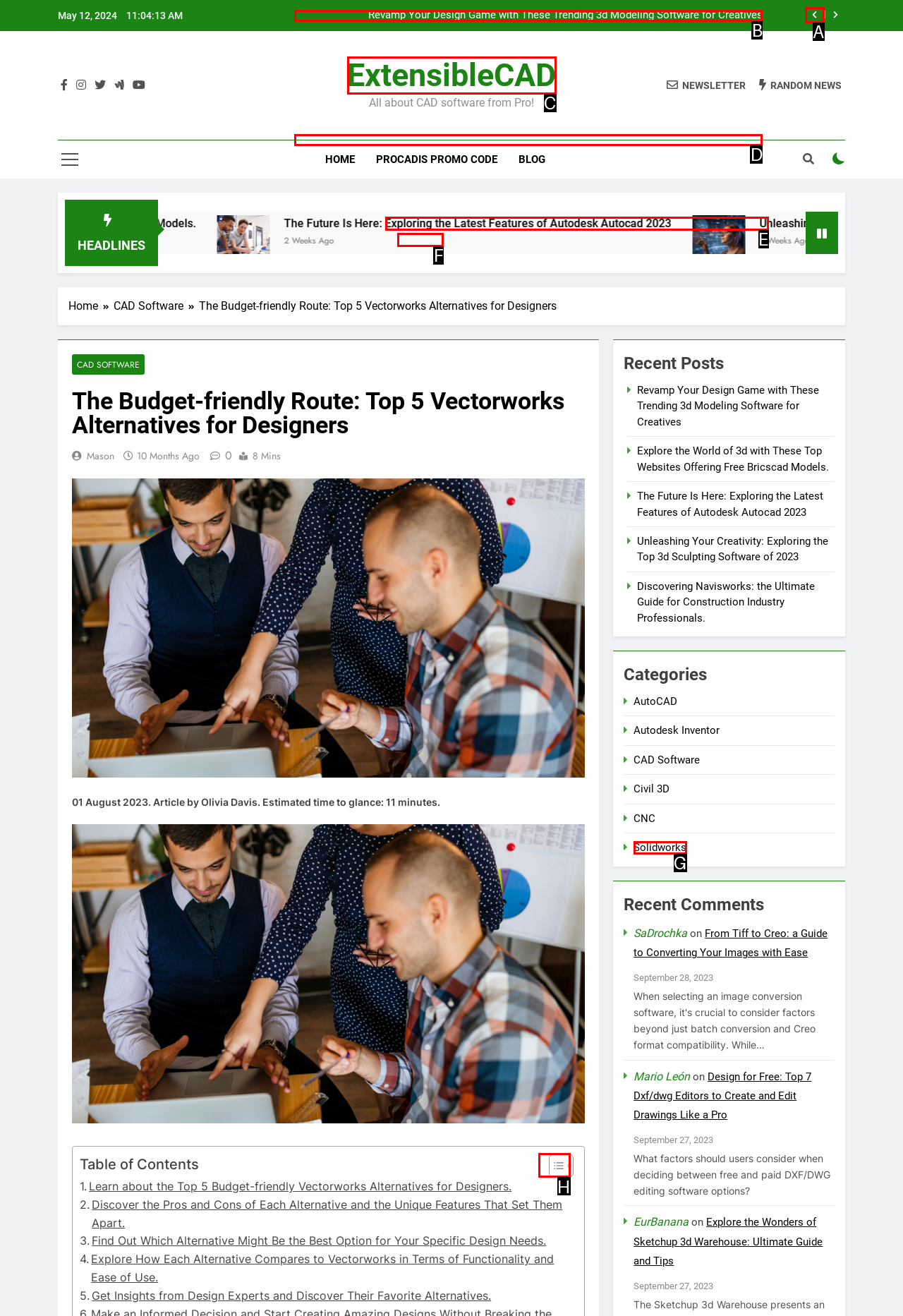Indicate which red-bounded element should be clicked to perform the task: Read the article about unleashing your creativity with top 3D sculpting software Answer with the letter of the correct option.

E